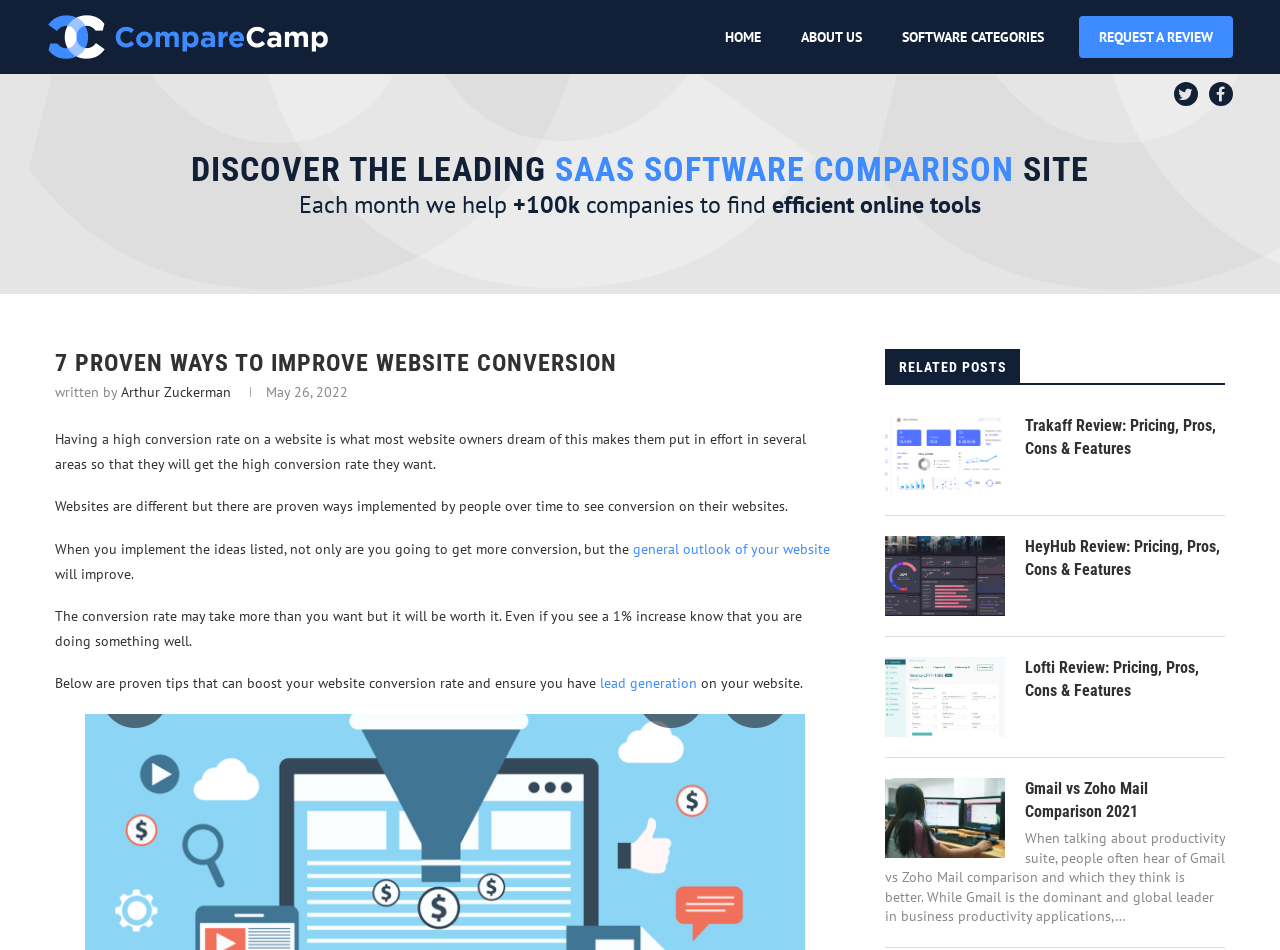Can you identify the bounding box coordinates of the clickable region needed to carry out this instruction: 'Learn about lead generation on the website'? The coordinates should be four float numbers within the range of 0 to 1, stated as [left, top, right, bottom].

[0.469, 0.71, 0.545, 0.729]